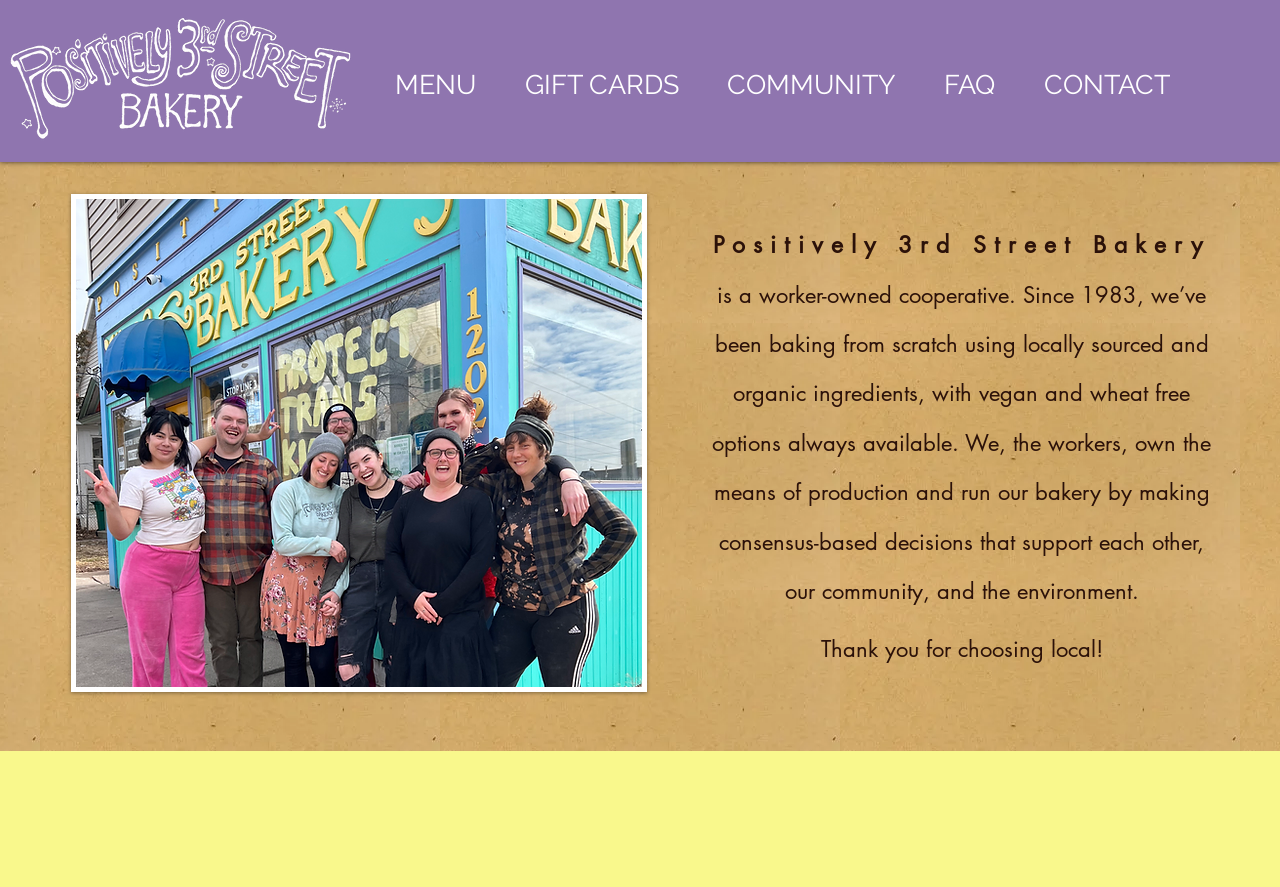Bounding box coordinates are specified in the format (top-left x, top-left y, bottom-right x, bottom-right y). All values are floating point numbers bounded between 0 and 1. Please provide the bounding box coordinate of the region this sentence describes: COMMUNITY

[0.552, 0.067, 0.716, 0.126]